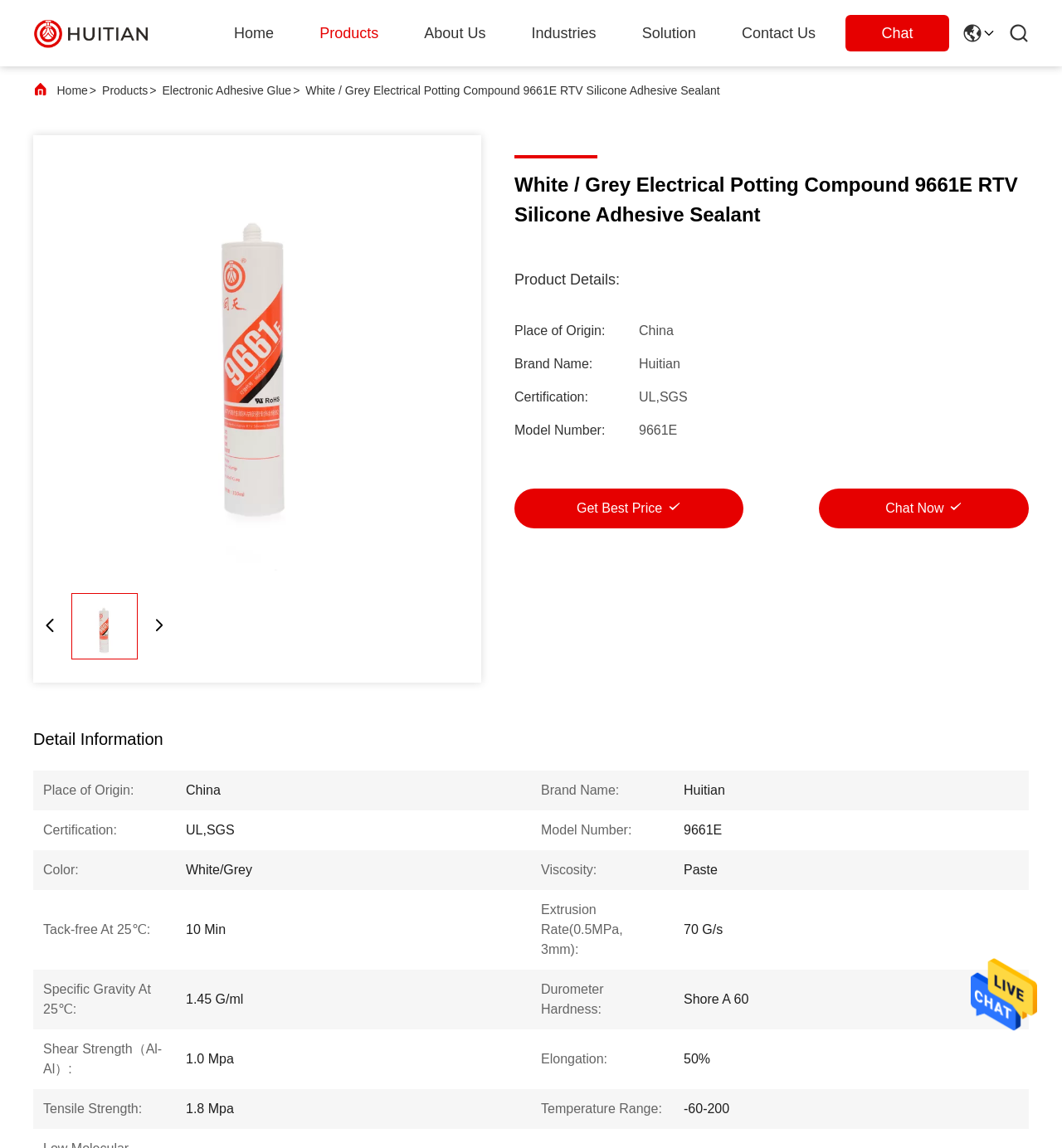What is the color of the product?
From the screenshot, supply a one-word or short-phrase answer.

White/Grey